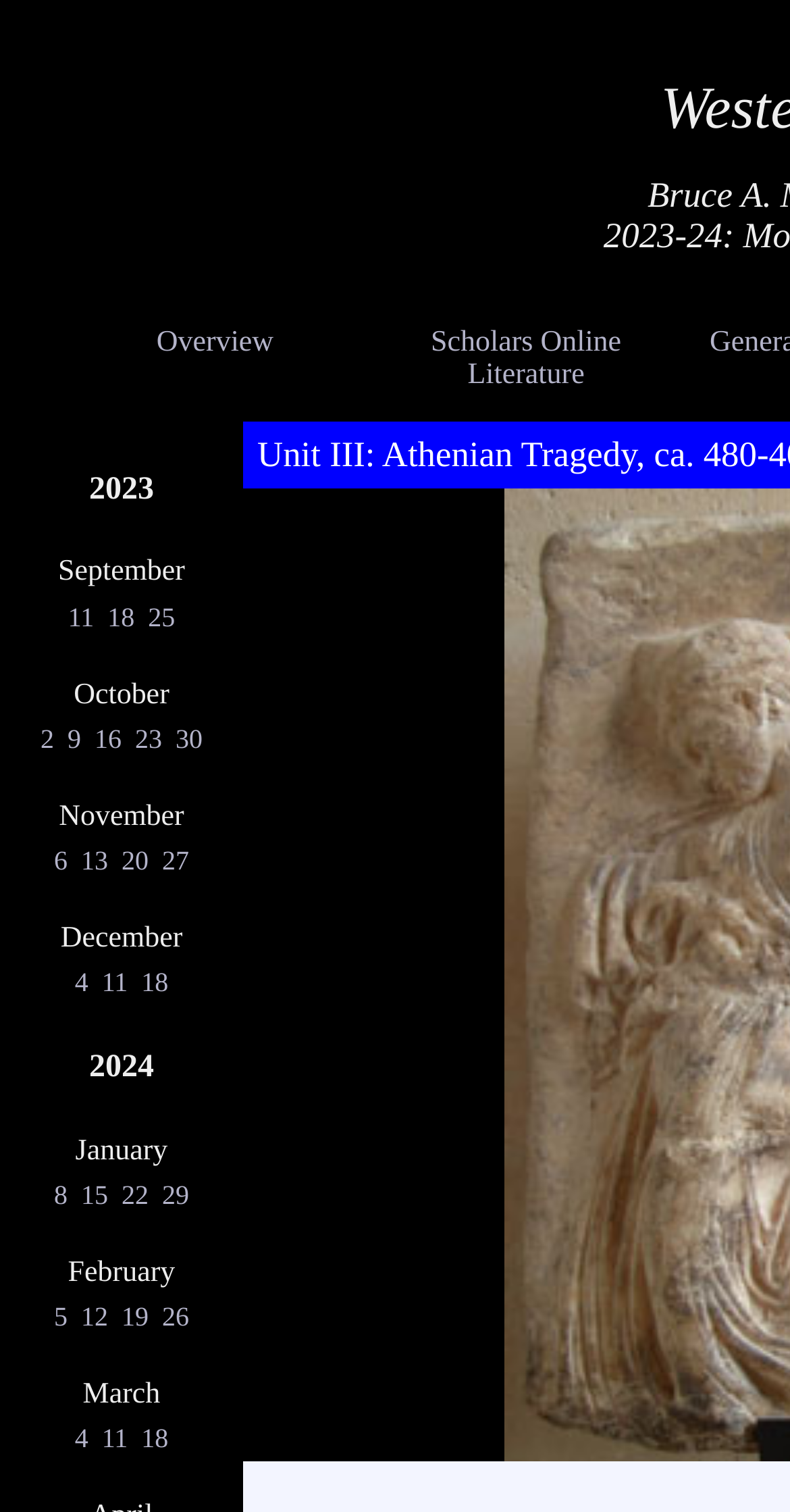Please identify the bounding box coordinates of the area that needs to be clicked to follow this instruction: "Go to November 6".

[0.06, 0.559, 0.094, 0.579]